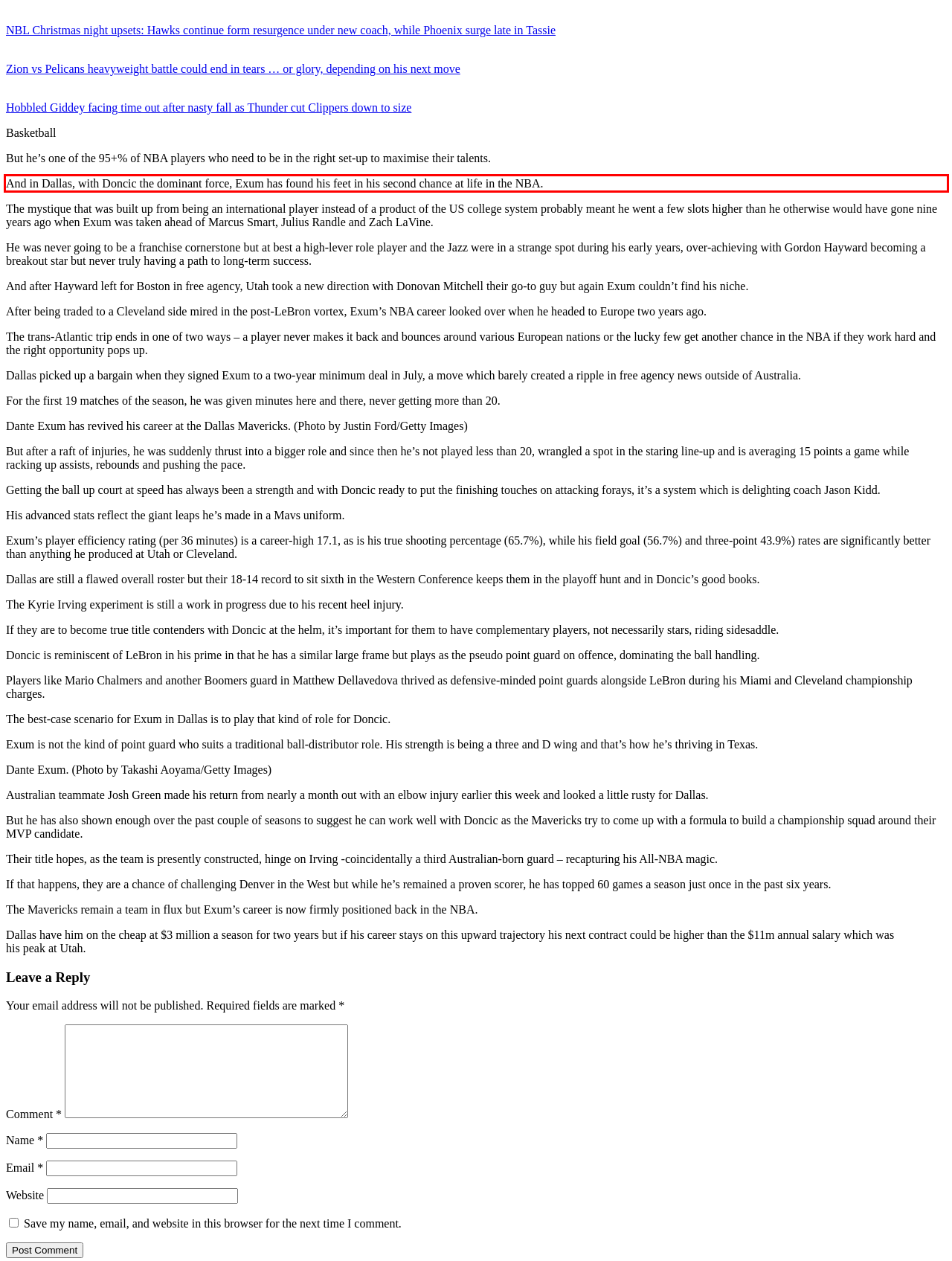Please perform OCR on the text within the red rectangle in the webpage screenshot and return the text content.

And in Dallas, with Doncic the dominant force, Exum has found his feet in his second chance at life in the NBA.